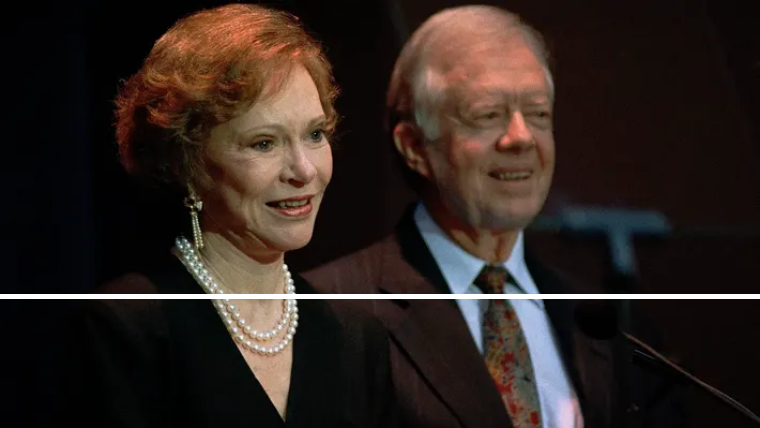Generate an elaborate caption for the given image.

Former First Lady Rosalynn Carter, dressed elegantly with a black dress and pearls, is seen sharing a moment with her husband, former President Jimmy Carter, who is smiling slightly beside her. This heartfelt image has gained attention as the couple navigates a challenging time; Rosalynn has recently entered hospice care at their Georgia home, following a dementia diagnosis earlier in May. Their grandson, Jason Carter, has emphasized the family's desire for privacy during this sensitive period and expressed gratitude for the love and support they have received from the public. This image captures the enduring bond and the fondness the Carters share with each other as they face this chapter of their lives.